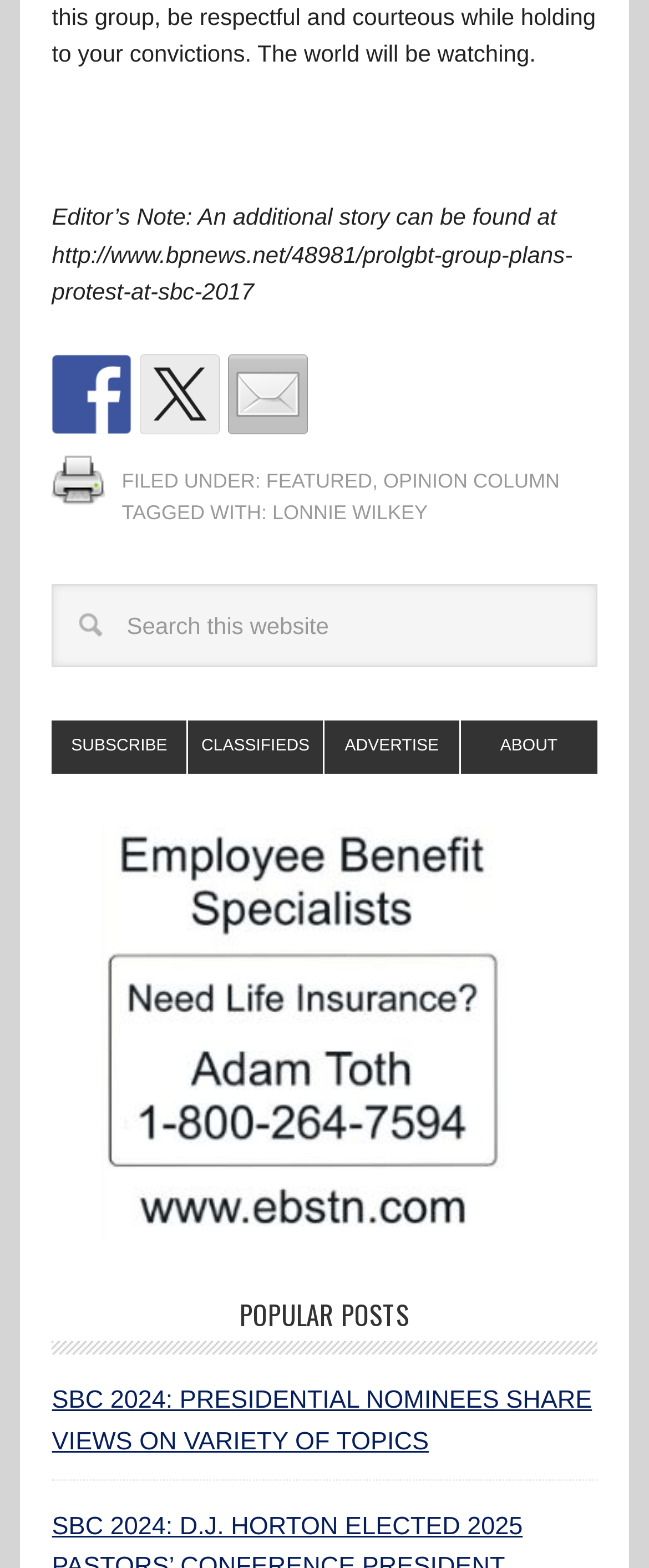Please locate the bounding box coordinates of the element that needs to be clicked to achieve the following instruction: "Subscribe to the newsletter". The coordinates should be four float numbers between 0 and 1, i.e., [left, top, right, bottom].

[0.08, 0.459, 0.29, 0.494]